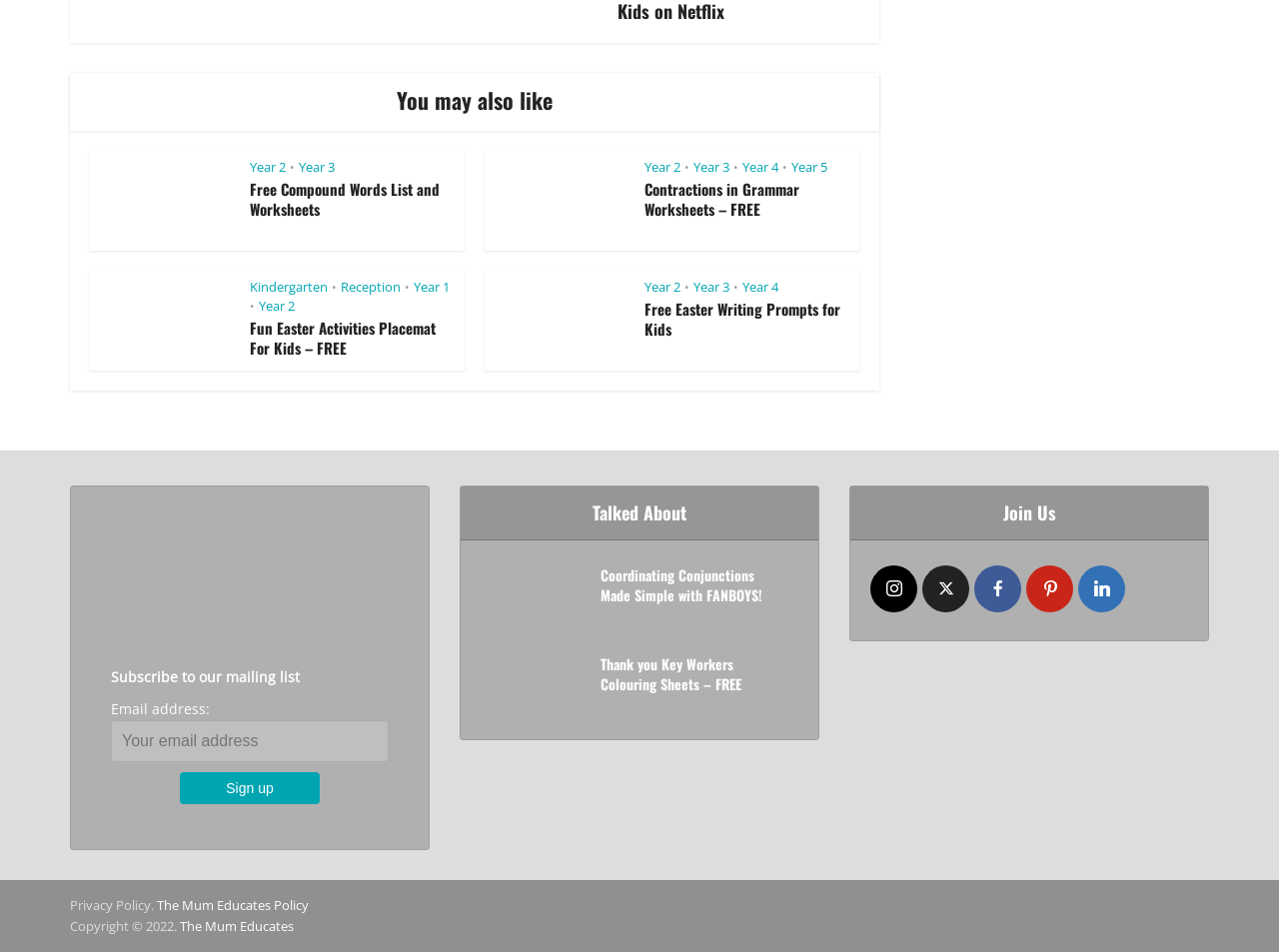Locate the bounding box coordinates of the element you need to click to accomplish the task described by this instruction: "Read about World’s Top Android Smartphone Brands".

None